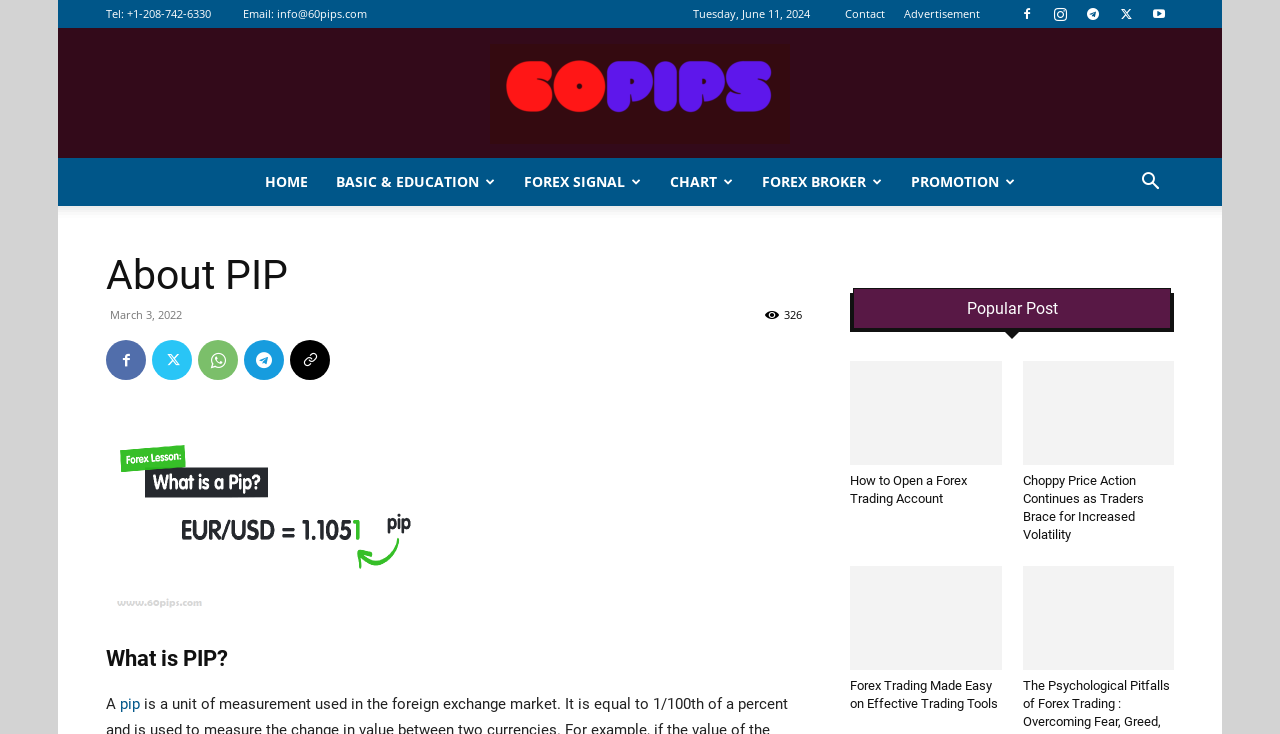Please identify the bounding box coordinates of the element's region that I should click in order to complete the following instruction: "View 'About PIP' page". The bounding box coordinates consist of four float numbers between 0 and 1, i.e., [left, top, right, bottom].

[0.083, 0.341, 0.627, 0.409]